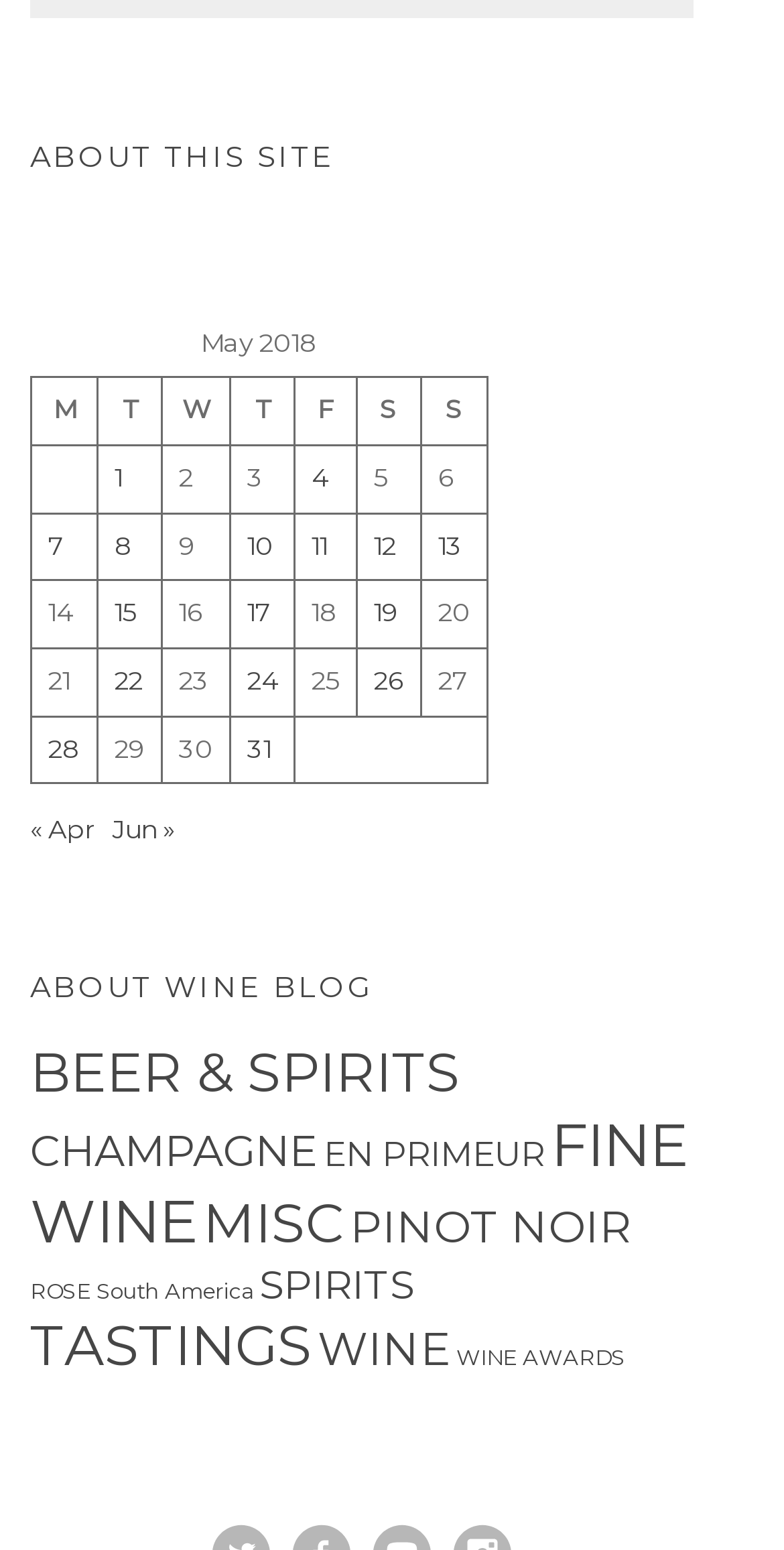What is the link text in the first row of the table?
Answer the question with a single word or phrase by looking at the picture.

Posts published on May 1, 2018